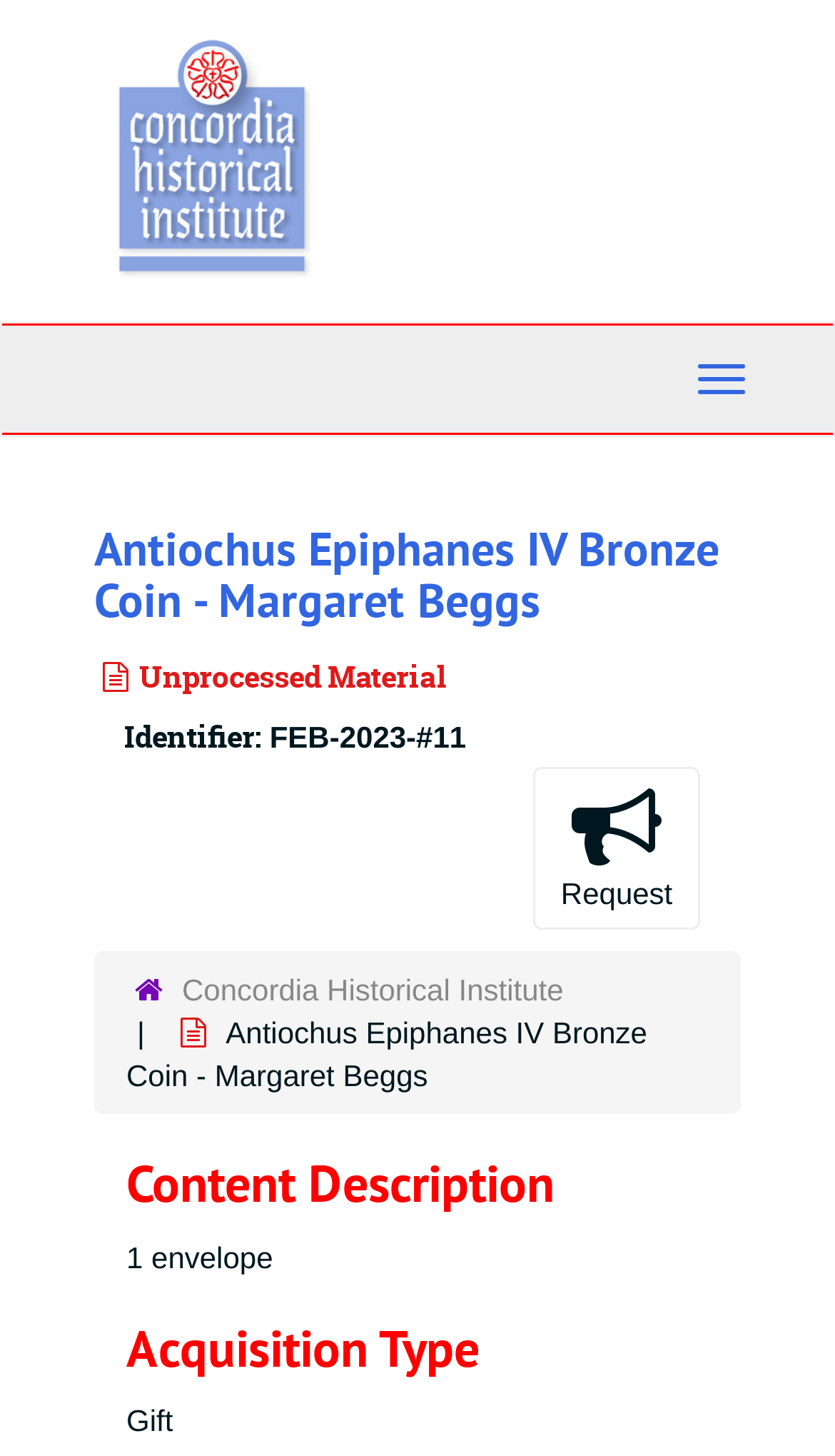Write an elaborate caption that captures the essence of the webpage.

The webpage is about an Antiochus Epiphanes IV Bronze Coin, specifically one owned by Margaret Beggs, and is hosted by the Concordia Historical Institute. 

At the top left of the page, there is a link to the Concordia Historical Institute, accompanied by an image of the institute's logo. 

Below the institute's link, there is a top-level navigation bar that spans the entire width of the page. Within this navigation bar, there is a button to toggle navigation on the right side.

The main content of the page is divided into sections, with headings and static text. The first section has a heading that matches the page title, "Antiochus Epiphanes IV Bronze Coin - Margaret Beggs". Below this heading, there is a static text "Unprocessed Material" followed by an identifier "FEB-2023-#11". 

To the right of the identifier, there is a section labeled "Page Actions" with a button to request something, likely related to the coin. 

Below the page actions section, there is a hierarchical navigation menu that lists the Concordia Historical Institute and the current page title again. 

The next section is labeled "Content Description" and contains a brief description of the coin, stating that it is "1 envelope". 

Finally, there is a section labeled "Acquisition Type" that indicates the coin was acquired as a "Gift".